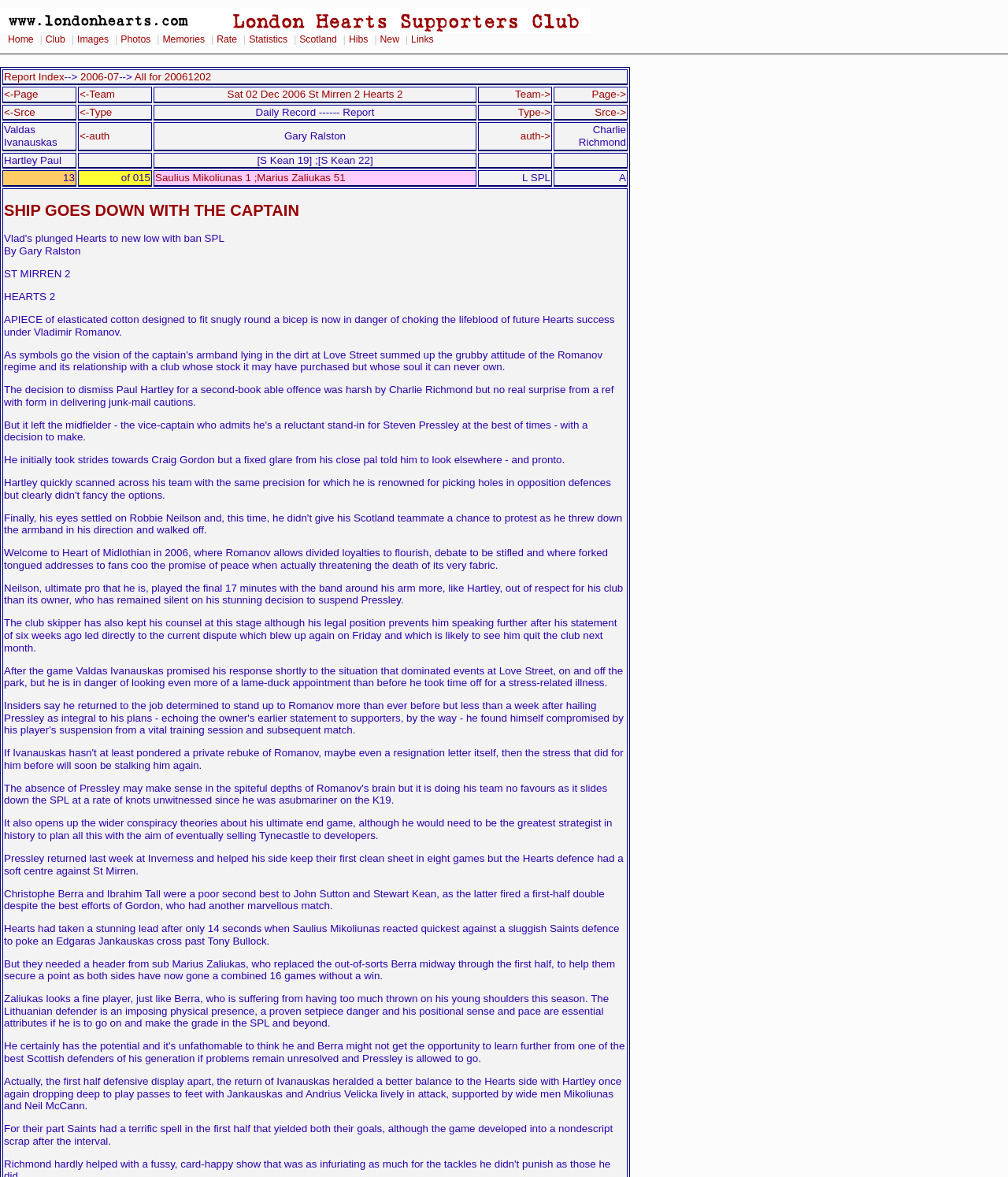Offer an in-depth caption of the entire webpage.

This webpage appears to be a news article from the Daily Record, specifically a sports article about a Hearts football match. At the top of the page, there is an image of the London Hearts Supporters Club, followed by a navigation menu with links to various sections of the website, including "Home", "Club", "Images", "Photos", "Memories", "Rate", "Statistics", "Scotland", "Hibs", "New", and "Links".

Below the navigation menu, there is a table with several rows, each containing links to different reports or articles. The first row has links to "Report Index", "2006-07", and "All for 20061202". The second row has links to "<-Page", "<-Team", "Sat 02 Dec 2006 St Mirren 2 Hearts 2", "Team->", and "Page->". The third row has links to "<-Srce", "<-Type", "Daily Record ------ Report", "Type->", and "Srce->". The fourth row has links to "Valdas Ivanauskas", "<-auth", "Gary Ralston", "auth->", and "Charlie Richmond". The fifth row has links to "Hartley Paul", an empty cell, "[S Kean 19] ;[S Kean 22]", an empty cell, and an empty cell. The sixth row has links to "13", "of 015", "Saulius Mikoliunas 1 ;Marius Zaliukas 51", "L SPL", and "A".

The main content of the article begins with a heading "SHIP GOES DOWN WITH THE CAPTAIN" followed by the author's name, "By Gary Ralston". The article discusses the Hearts football match against St Mirren, including the team's performance, the referee's decisions, and the controversy surrounding the club's owner, Vladimir Romanov. The article is divided into several paragraphs, each discussing a different aspect of the match and its implications for the team.

Throughout the article, there are several static text elements that provide additional information, such as the score of the match, the teams' positions in the league, and quotes from the players and coaches. The article is written in a formal and informative tone, with a focus on providing detailed analysis and commentary on the match.